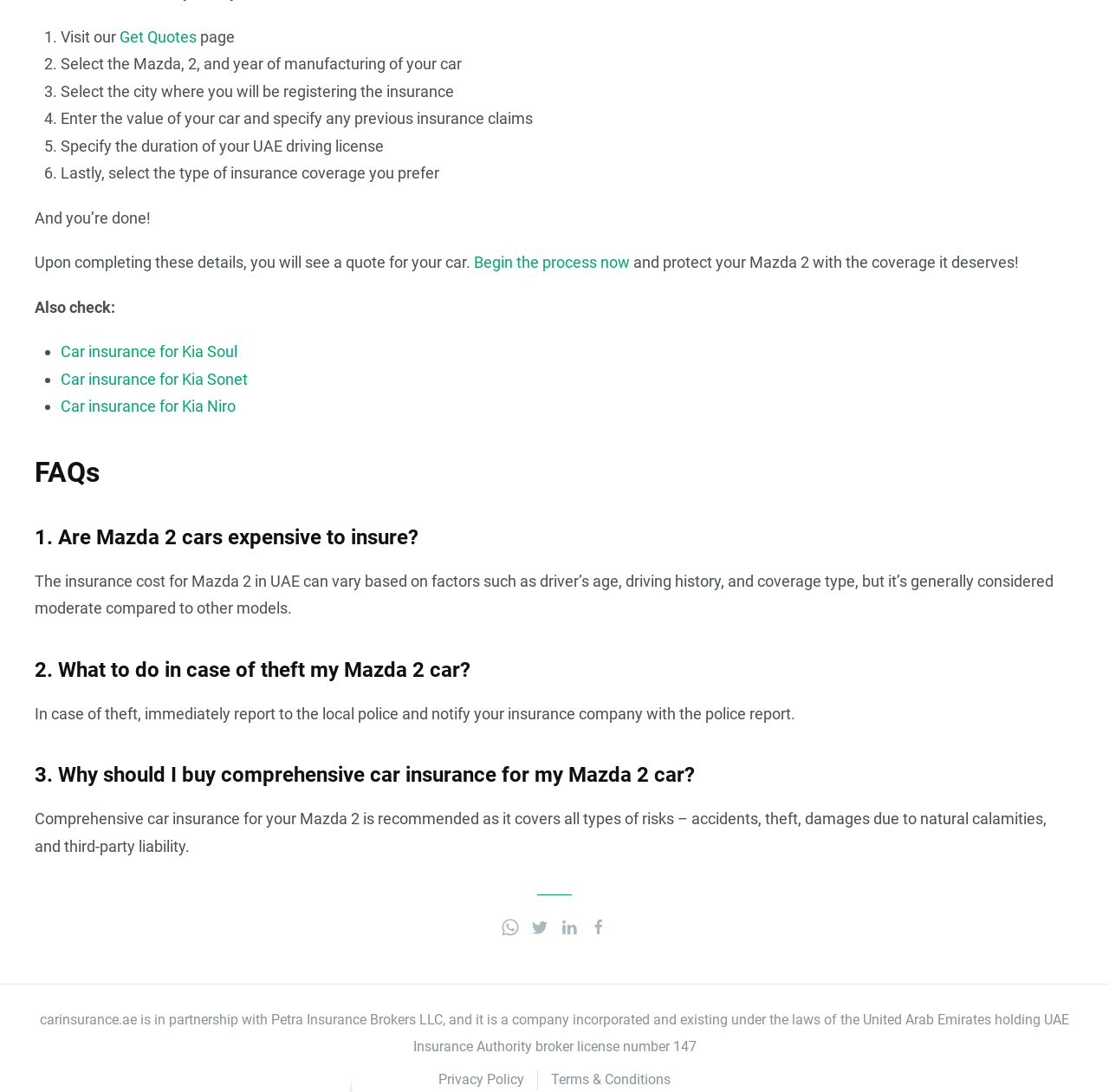Given the description "Privacy Policy", provide the bounding box coordinates of the corresponding UI element.

[0.395, 0.979, 0.473, 0.998]